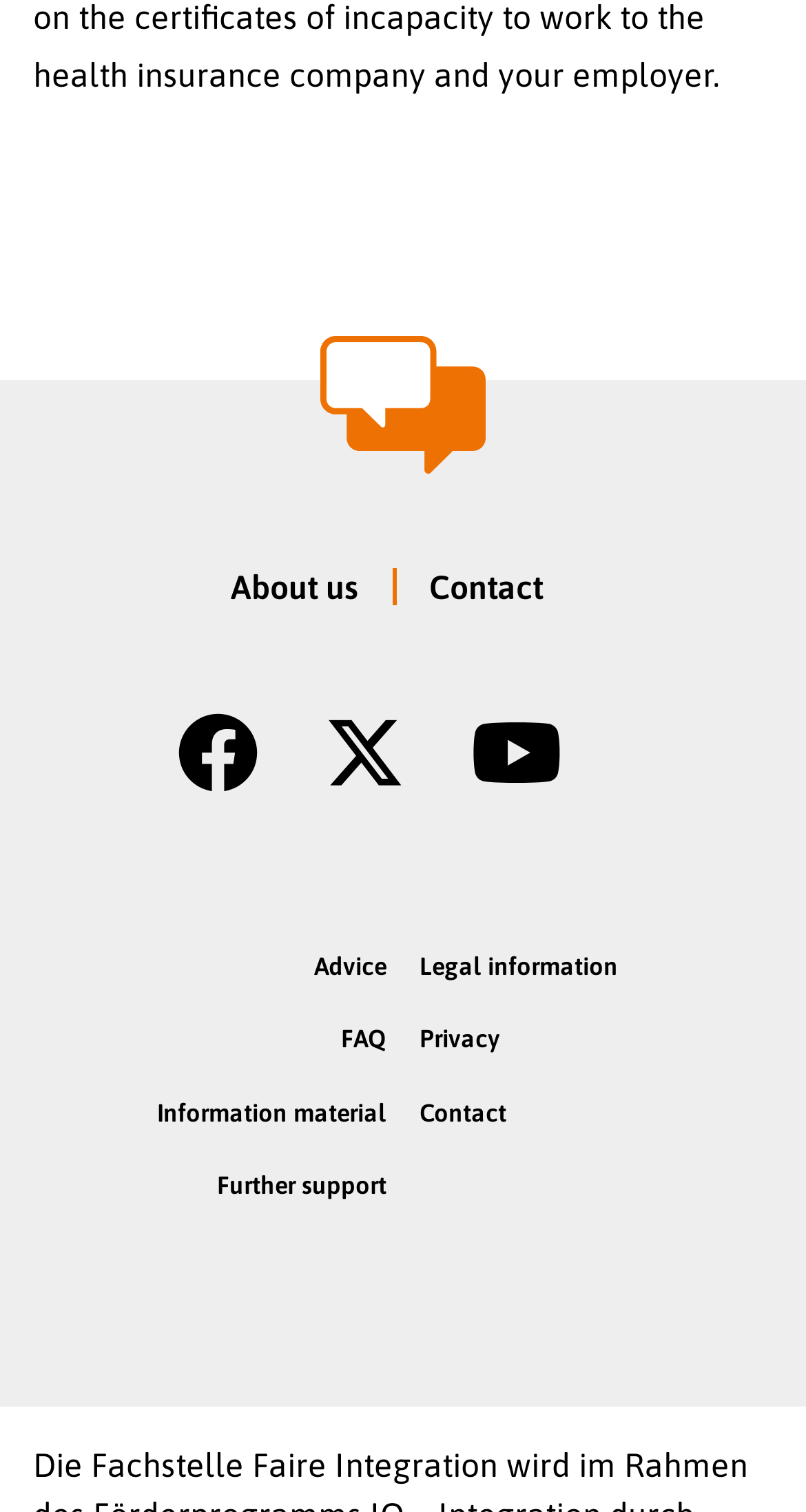What is the last link in the bottom section?
Your answer should be a single word or phrase derived from the screenshot.

Contact